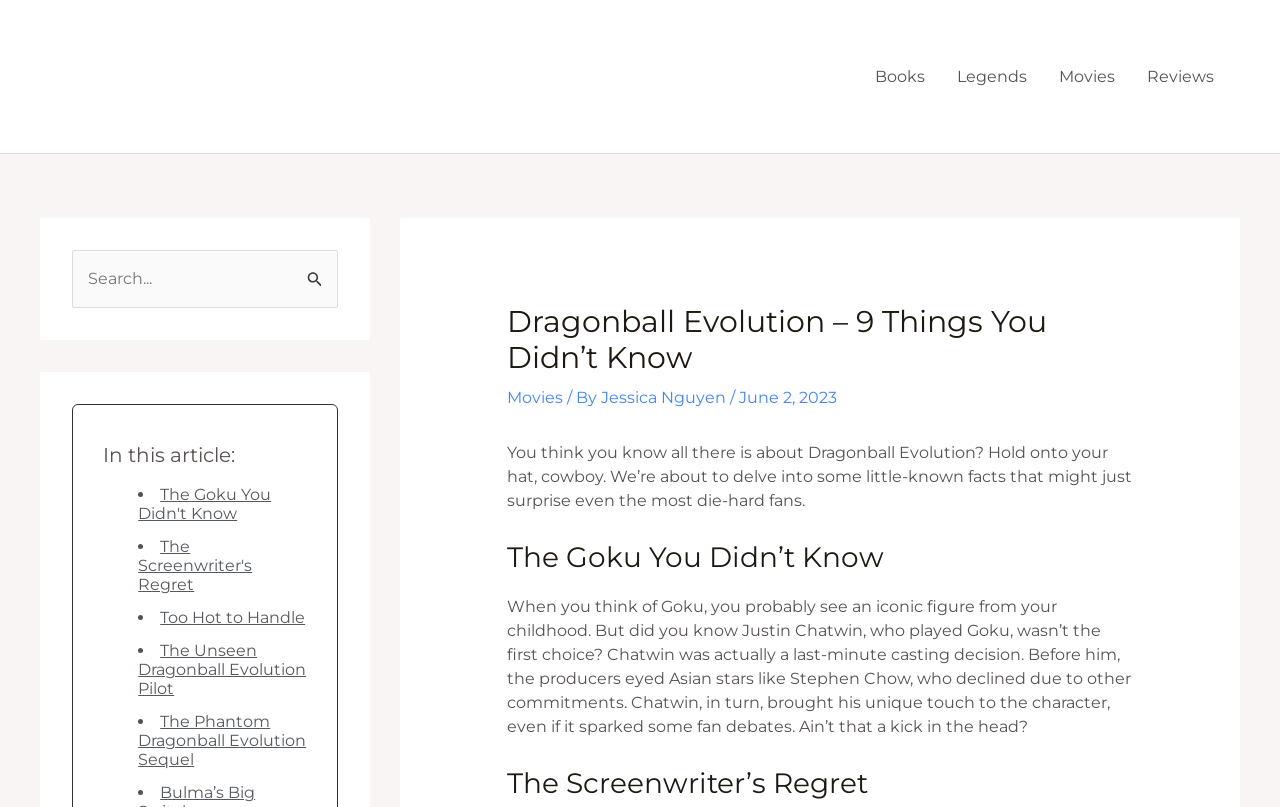Find the bounding box coordinates of the clickable area that will achieve the following instruction: "Click on the Search Submit button".

[0.24, 0.334, 0.252, 0.361]